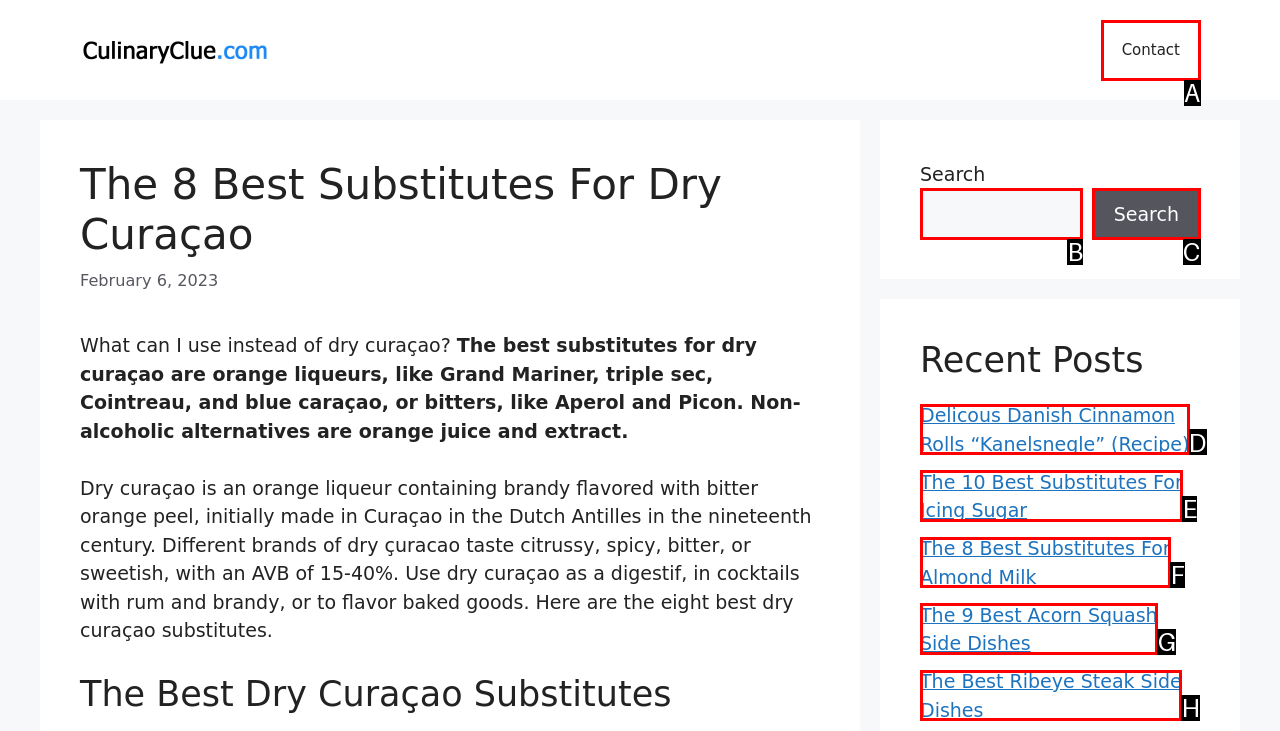Identify the letter of the UI element you should interact with to perform the task: Read the recent post about Danish Cinnamon Rolls
Reply with the appropriate letter of the option.

D